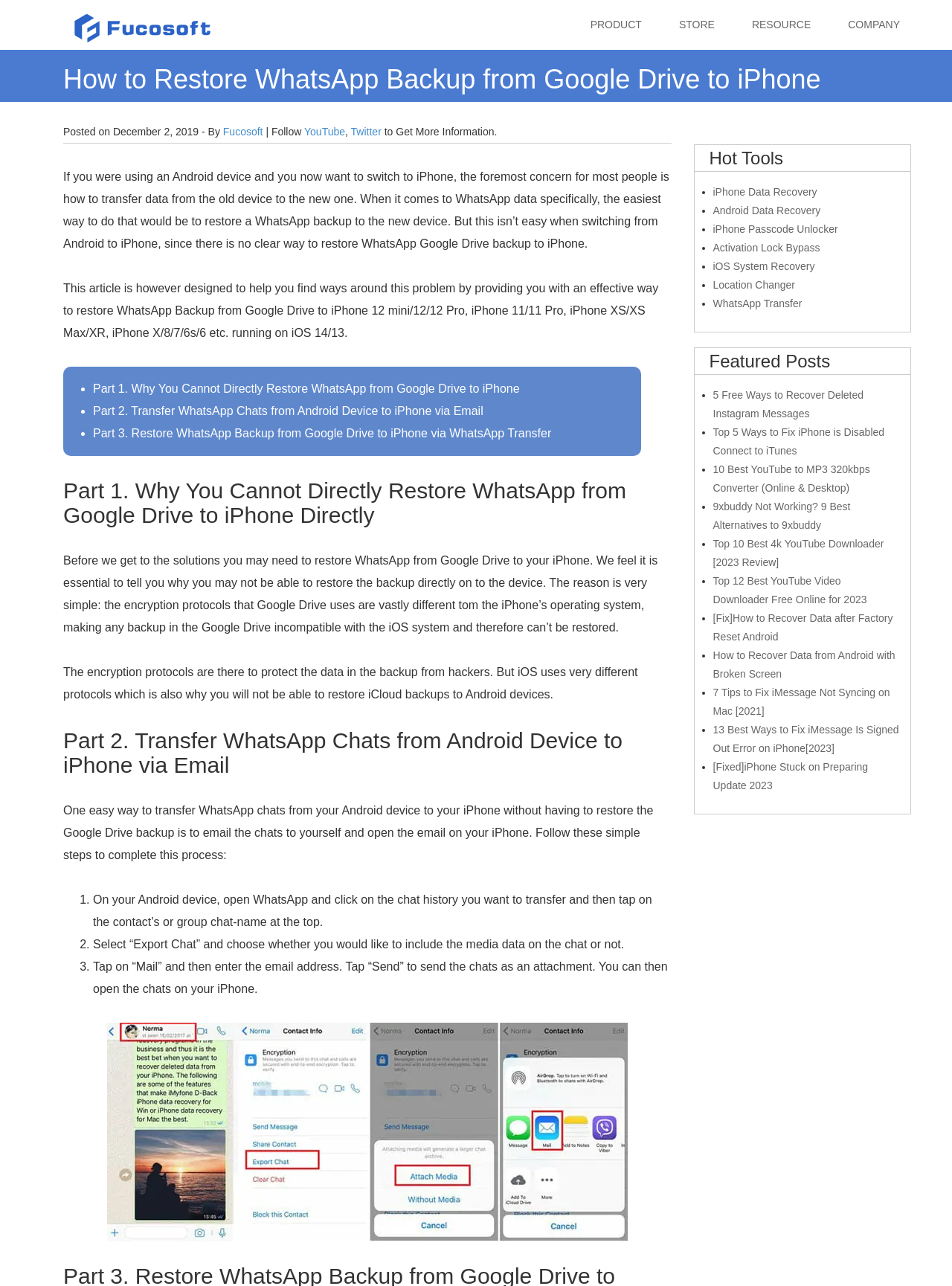Extract the bounding box coordinates for the HTML element that matches this description: "iPhone Passcode Unlocker". The coordinates should be four float numbers between 0 and 1, i.e., [left, top, right, bottom].

[0.749, 0.173, 0.88, 0.183]